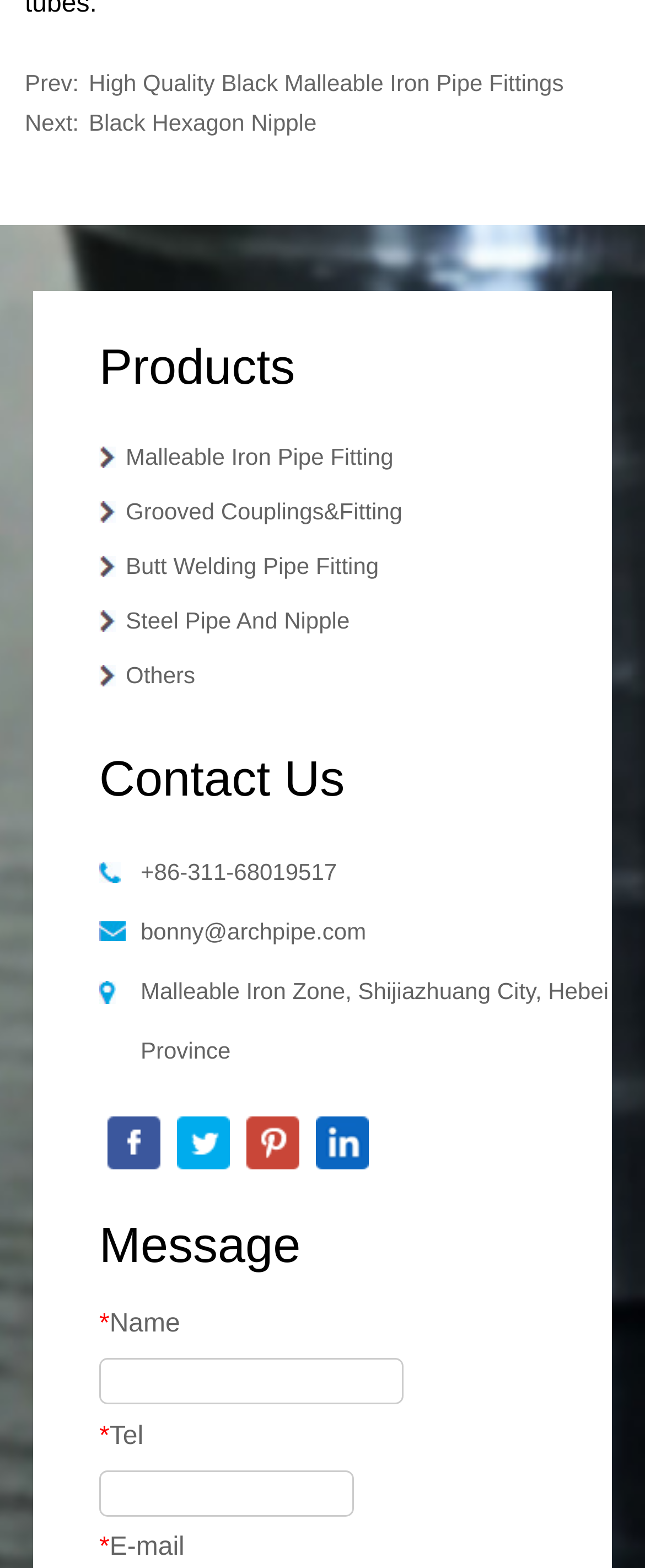Provide a short, one-word or phrase answer to the question below:
What is the purpose of the textbox below 'Name'?

Input name